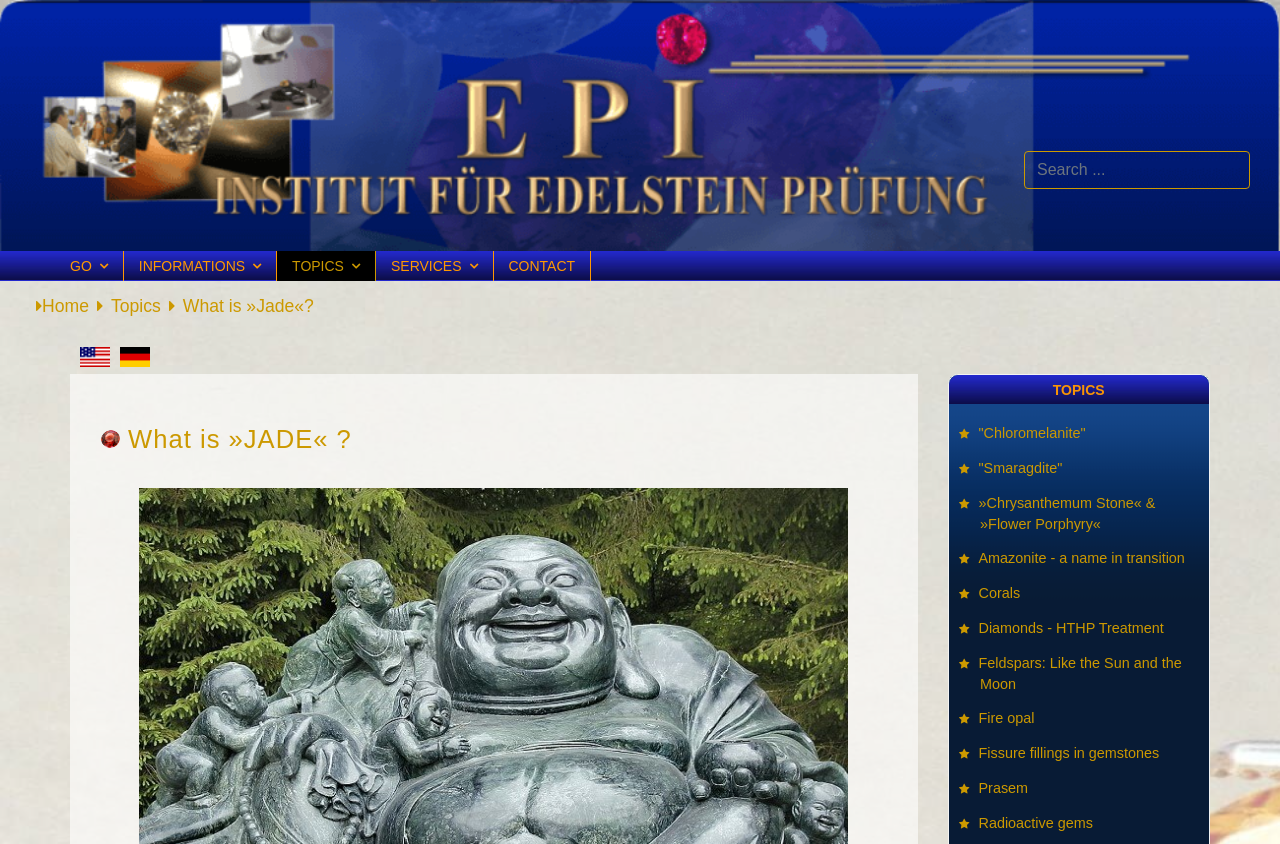Give a one-word or phrase response to the following question: How many language options are available on the webpage?

2